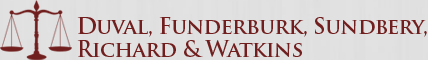What areas of law does the firm specialize in?
Answer the question with detailed information derived from the image.

The law firm 'Duval, Funderburk, Sundbery, Richard & Watkins' is a professional legal corporation dedicated to various areas of law, including contracts, personal injury, estate planning, and other unspecified areas.